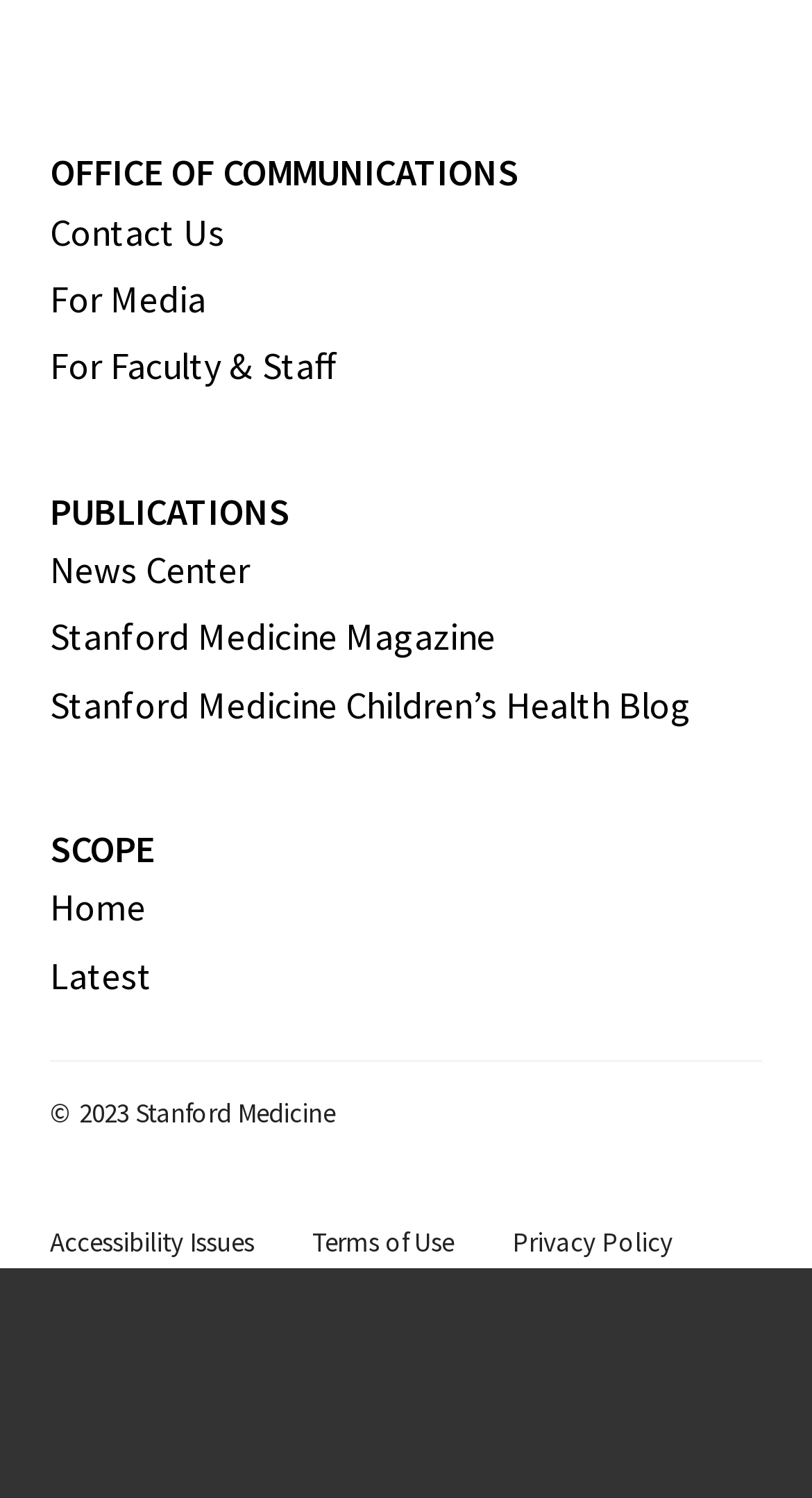Identify the bounding box coordinates of the element to click to follow this instruction: 'Click Contact Us'. Ensure the coordinates are four float values between 0 and 1, provided as [left, top, right, bottom].

[0.062, 0.138, 0.277, 0.17]